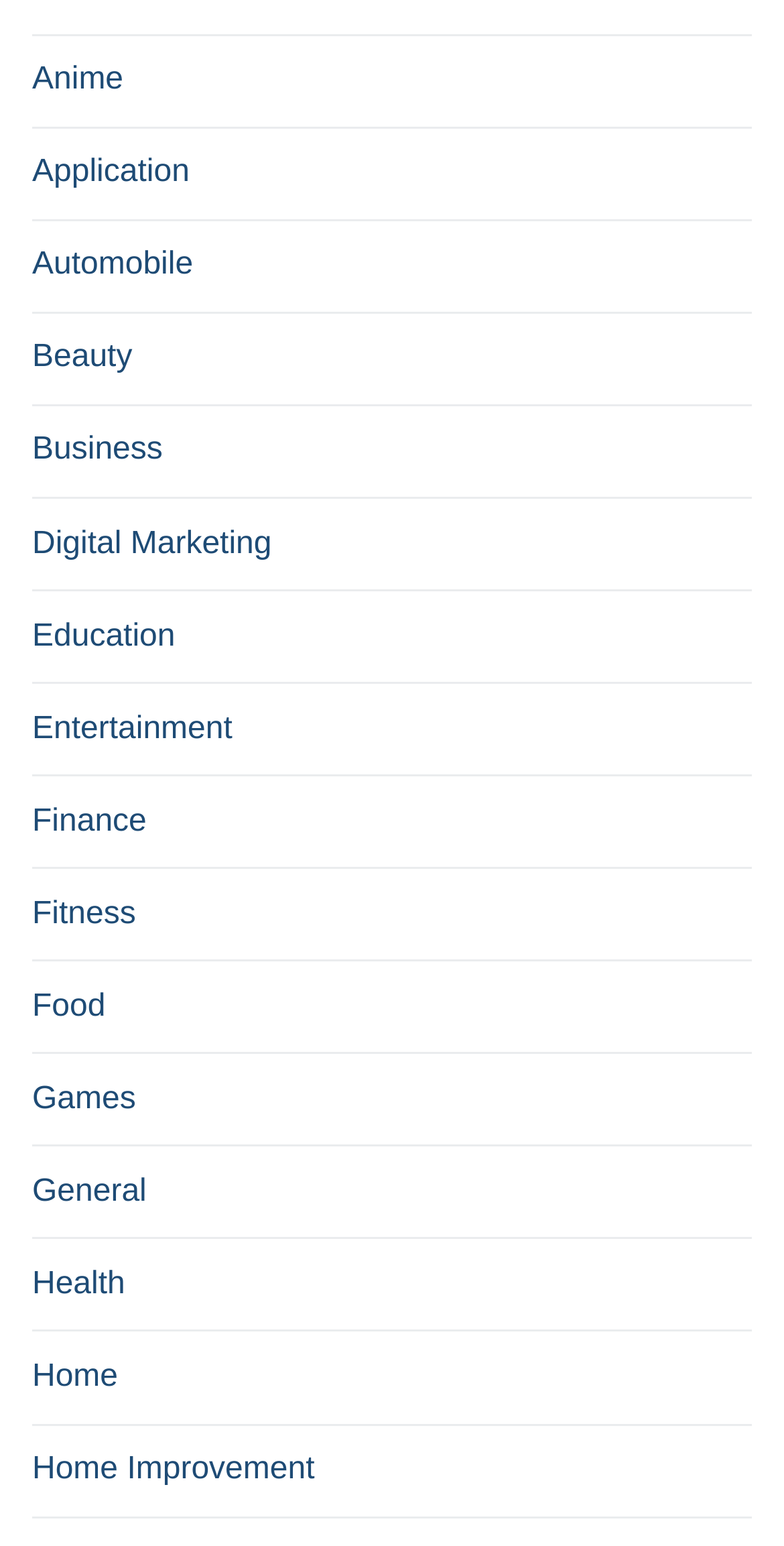Please specify the bounding box coordinates of the element that should be clicked to execute the given instruction: 'Explore Entertainment'. Ensure the coordinates are four float numbers between 0 and 1, expressed as [left, top, right, bottom].

[0.041, 0.455, 0.959, 0.502]